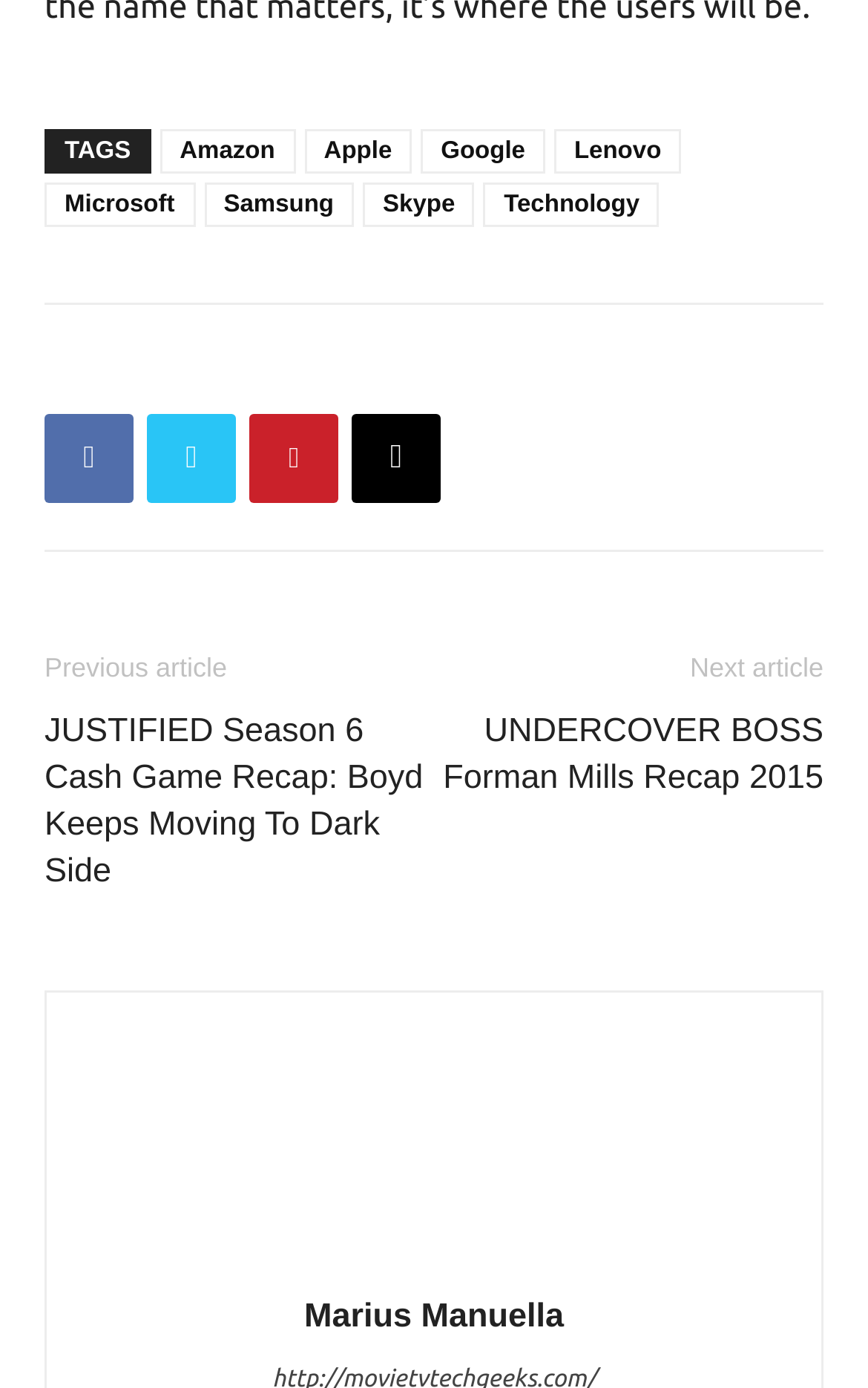What is the purpose of the iframe?
Based on the visual information, provide a detailed and comprehensive answer.

The iframe is used to display a Facebook Like button, which is located at the bottom of the page and has a bounding box coordinate of [0.051, 0.254, 0.821, 0.288].